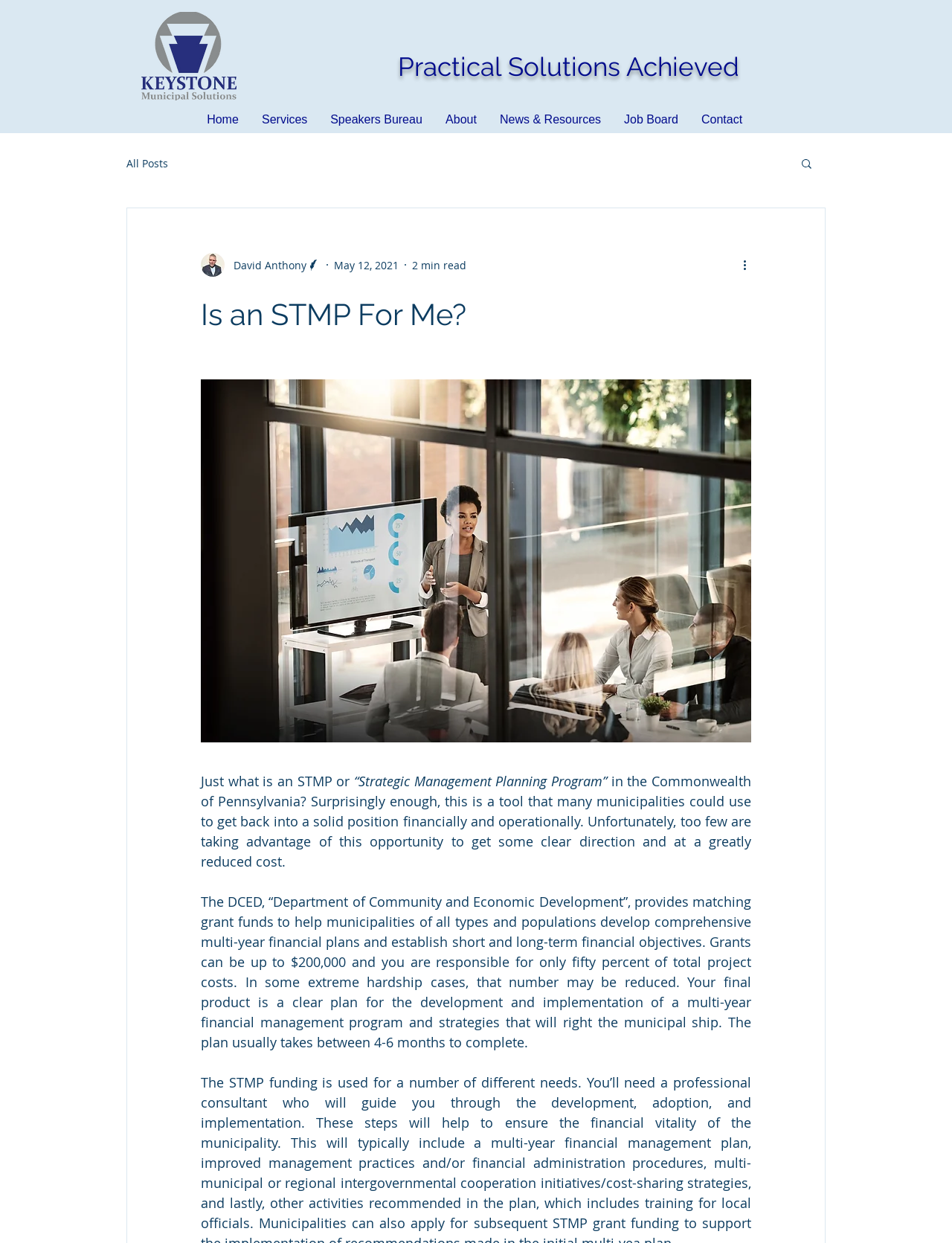What is the name of the writer of the article?
Respond to the question with a single word or phrase according to the image.

David Anthony